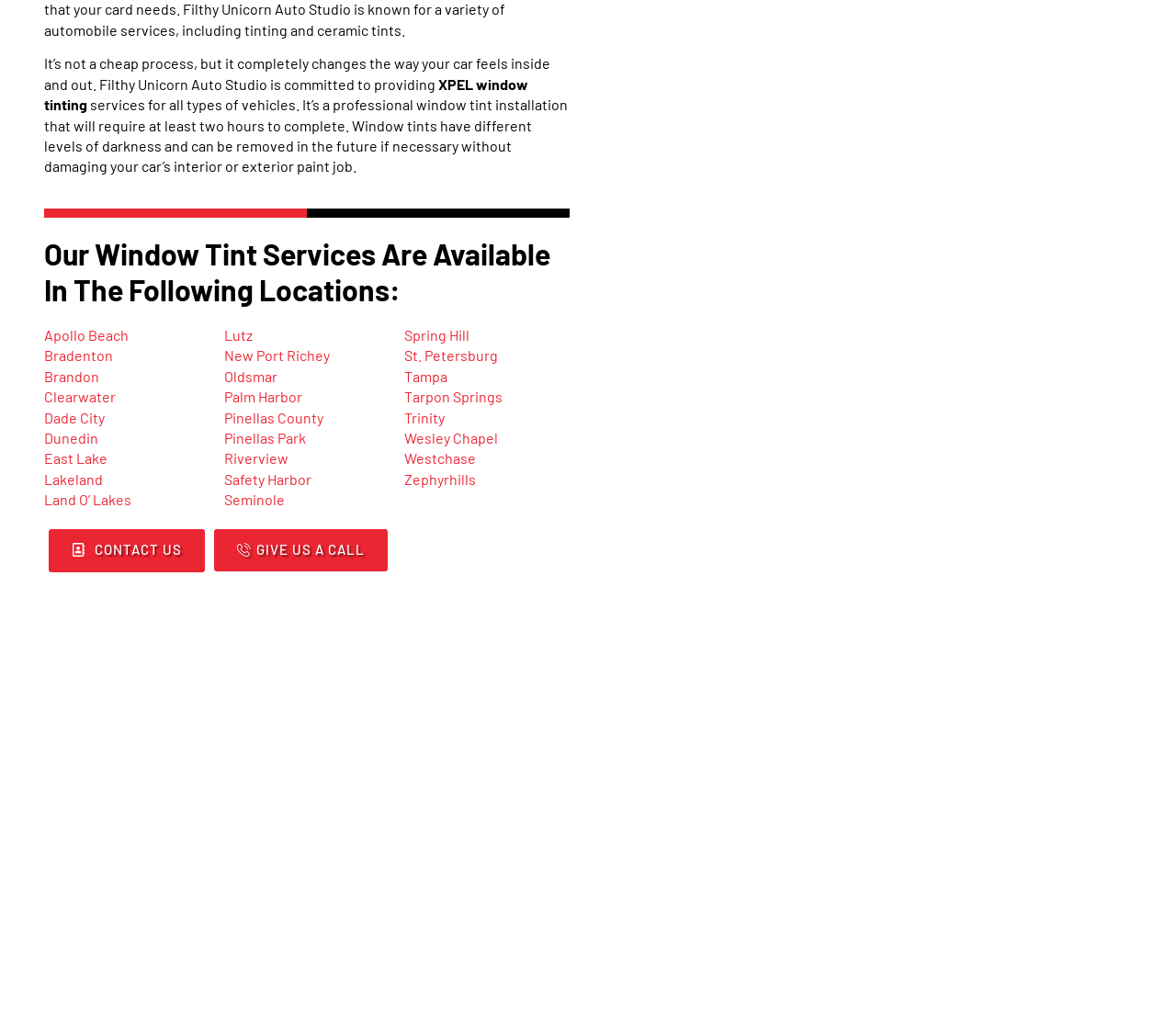Identify the bounding box coordinates of the clickable region required to complete the instruction: "Get window tint services in Apollo Beach". The coordinates should be given as four float numbers within the range of 0 and 1, i.e., [left, top, right, bottom].

[0.038, 0.321, 0.11, 0.338]